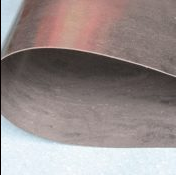Explain the image in detail, mentioning the main subjects and background elements.

The image showcases a close-up view of a rolled sheet of GraphTek5130, a high-performance gasket material. The sheet appears uniform and smooth, highlighting its excellent mechanical properties. This versatile material is designed for various applications, including high-pressure steam, oils, solvents, and gases, making it suitable for demanding environments. The image captures the material’s slight curvature, emphasizing its flexibility. Available in dimensions of 1500mm x 1500mm, this product can also be cut to size upon special request. The thickness ranges from 0.4mm to 3.0mm, providing options for different application needs.